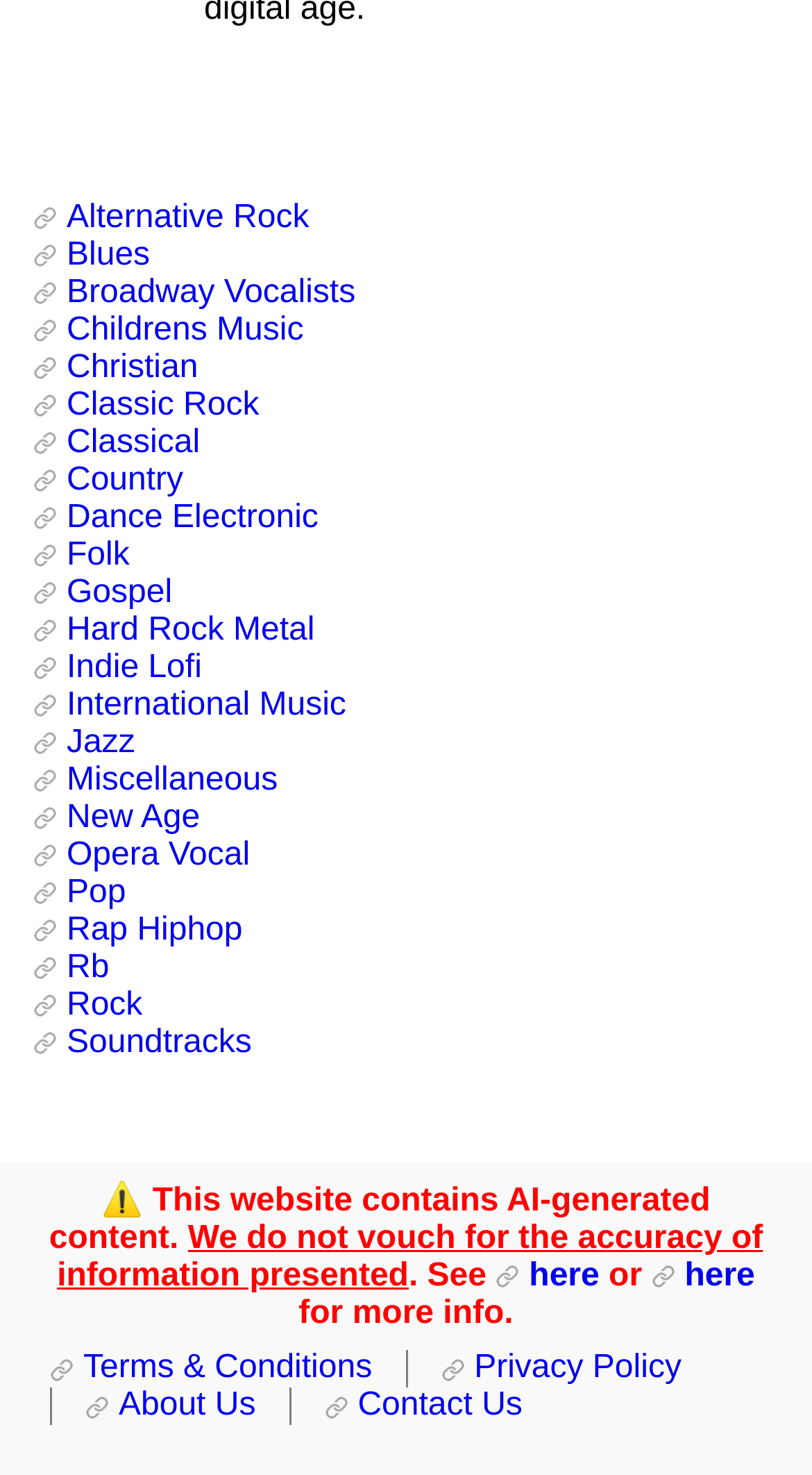Answer the following inquiry with a single word or phrase:
What is the purpose of the links at the bottom of the page?

Provide additional information